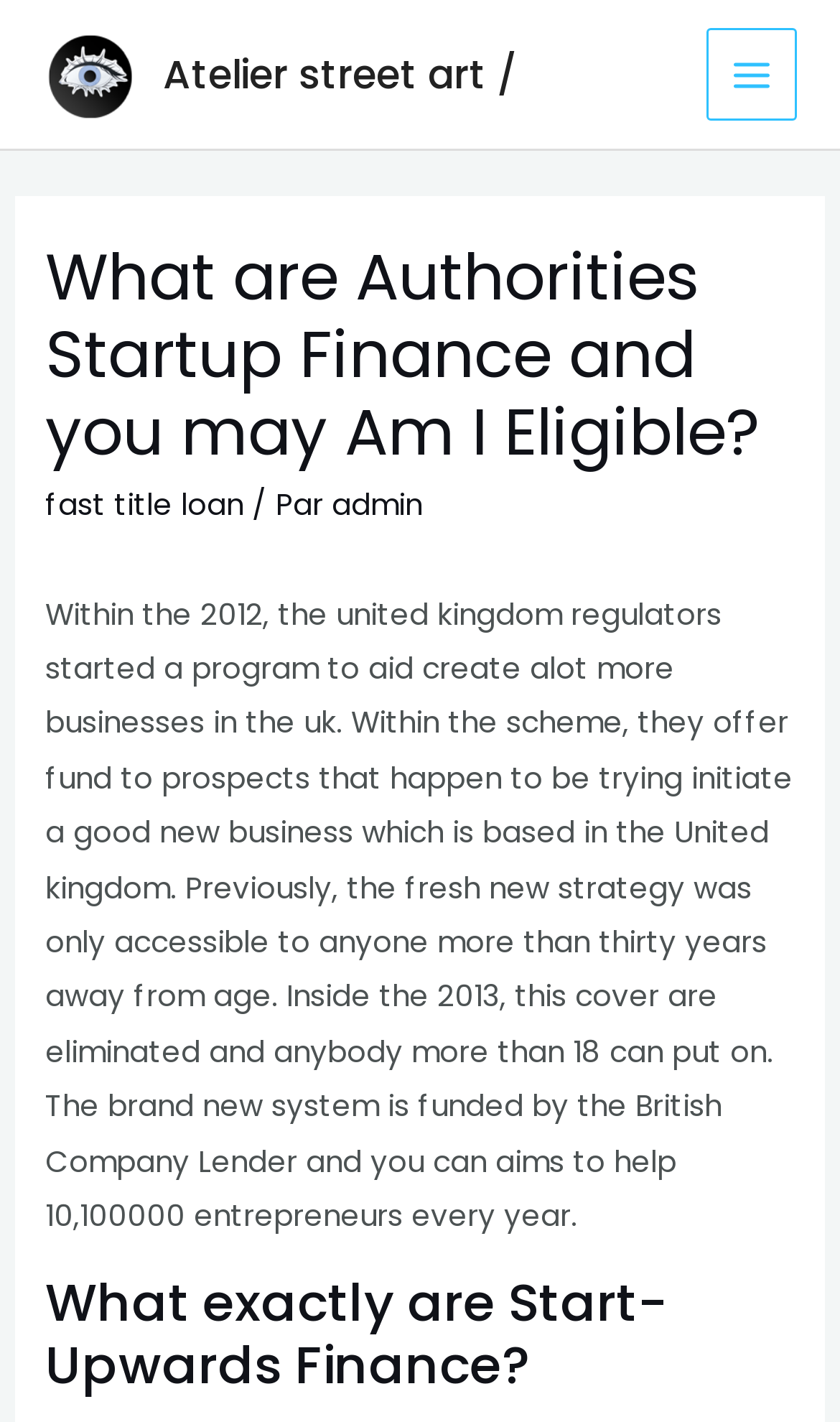Provide the bounding box coordinates of the HTML element described by the text: "alt="streetart"".

[0.051, 0.037, 0.159, 0.066]